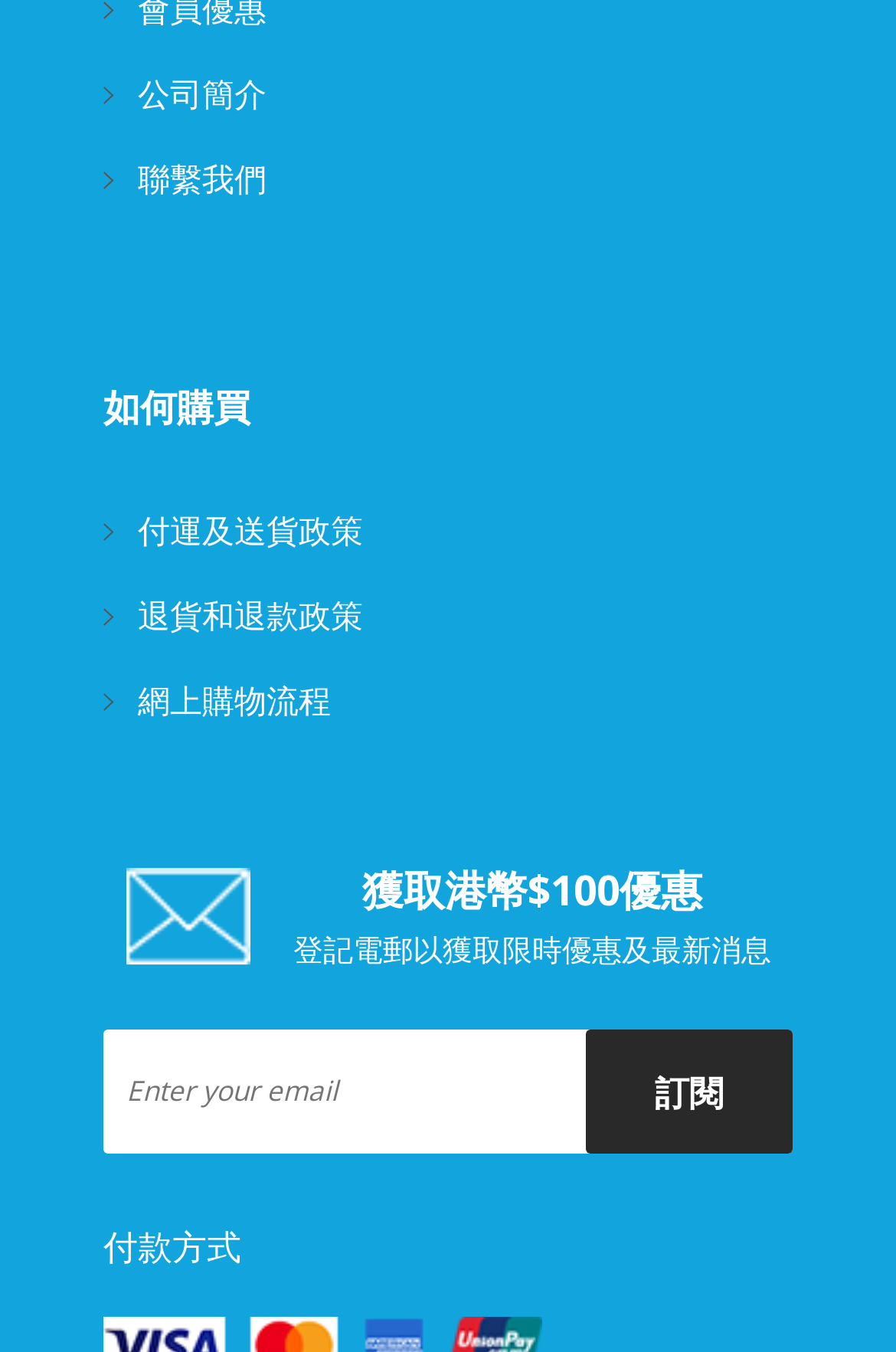Respond to the following question with a brief word or phrase:
What is the purpose of the textbox?

Enter your email